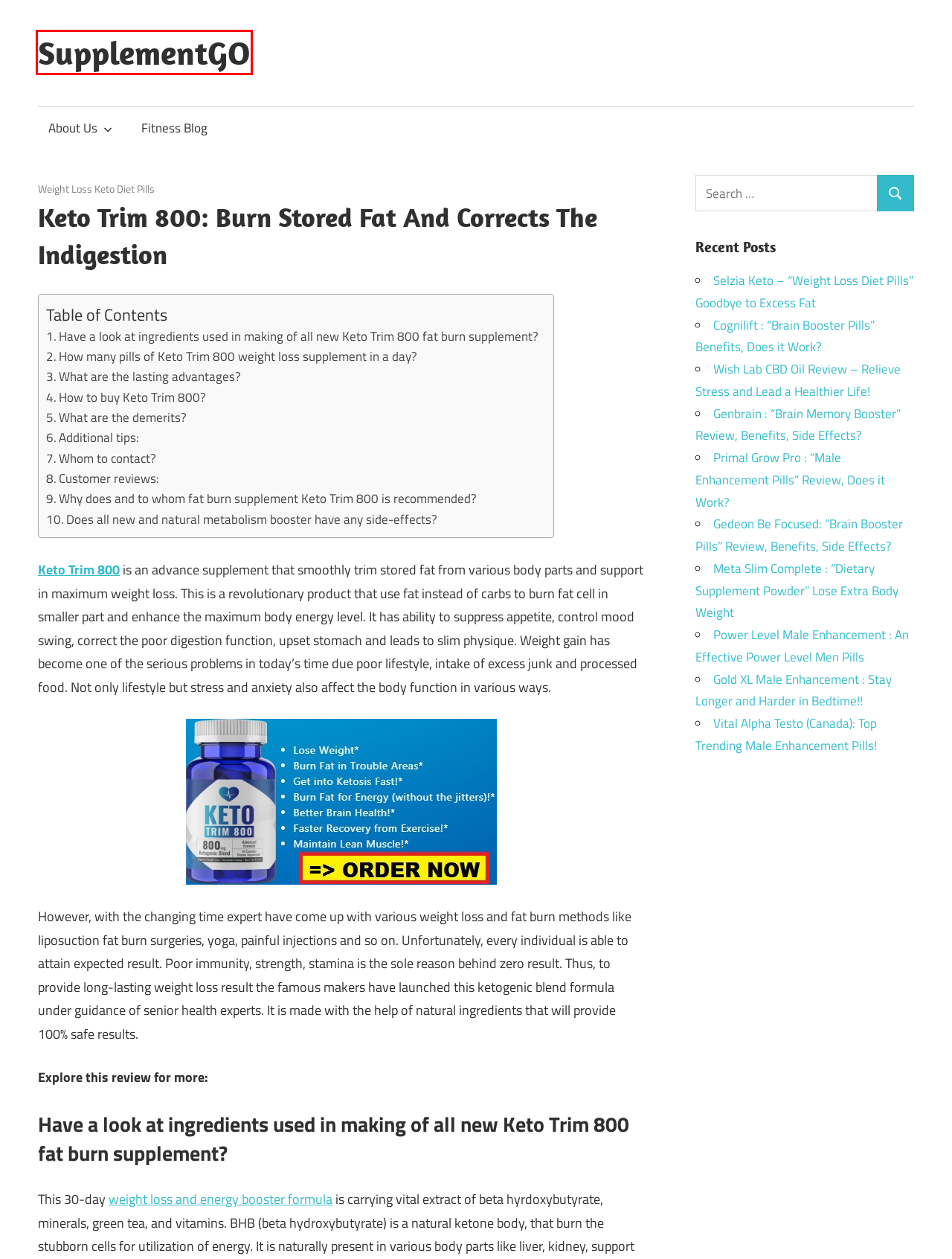Using the screenshot of a webpage with a red bounding box, pick the webpage description that most accurately represents the new webpage after the element inside the red box is clicked. Here are the candidates:
A. Now Keto BHB: Perfect Diet Pills for Toned And Slim Body!!
B. Gedeon Be Focused: "Brain Booster Pills" Review, Benefits, Side Effects?
C. Cognilift : "Brain Booster Pills" Benefits, Does it Work?
D. Primal Grow Pro : "Male Enhancement Pills" Review, Does it Work?
E. Wish Lab CBD Oil Review - Relieve Stress and Lead a Healthier Life!
F. Fitness Blog Archives - SupplementGO
G. Gold XL Male Enhancement : Stay Longer and Harder in Bedtime!!
H. SupplementGO : Health Products/Supplements Reviews on the GO...!!

H